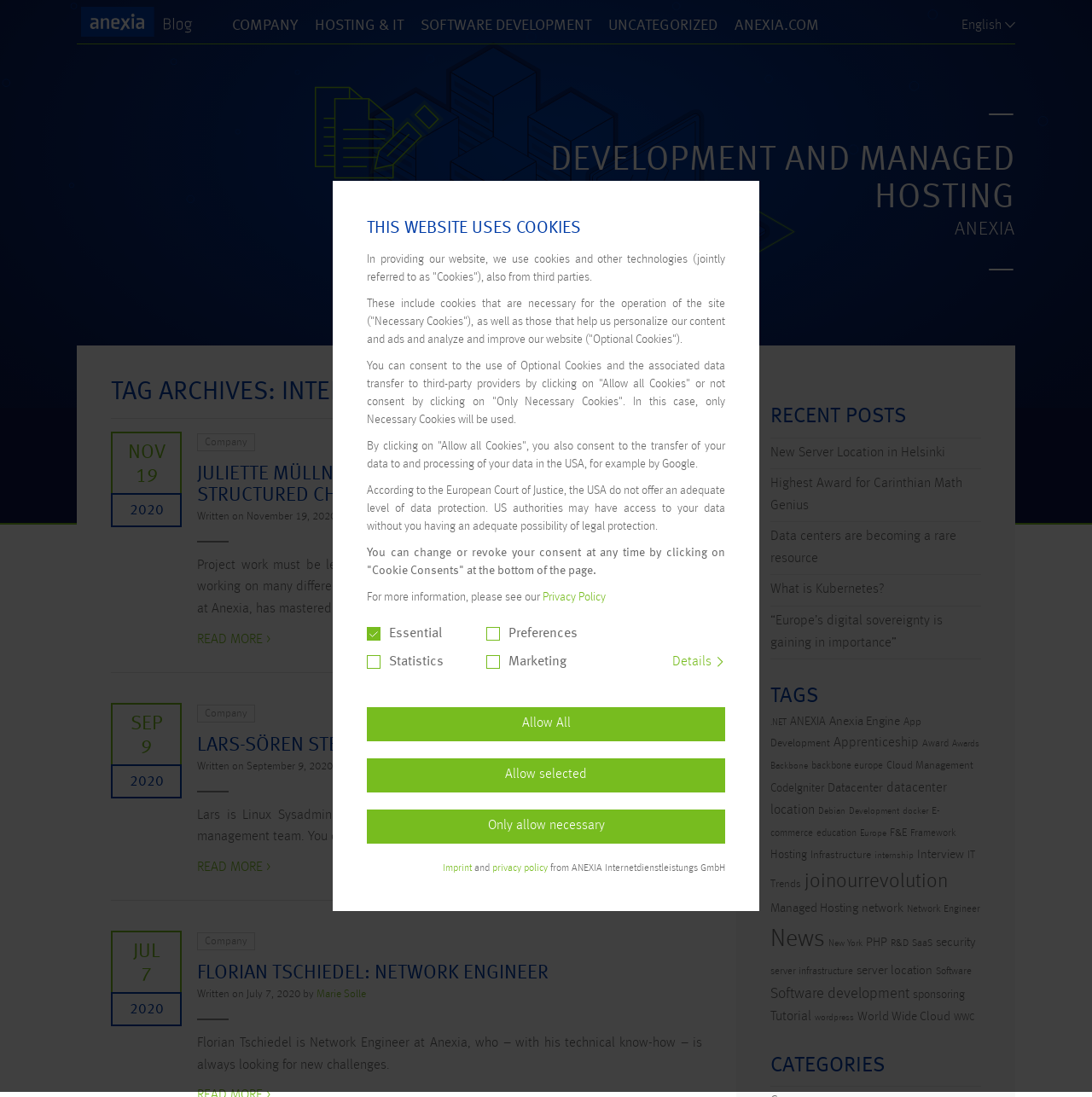Please find and report the primary heading text from the webpage.

TAG ARCHIVES: INTERVIEW